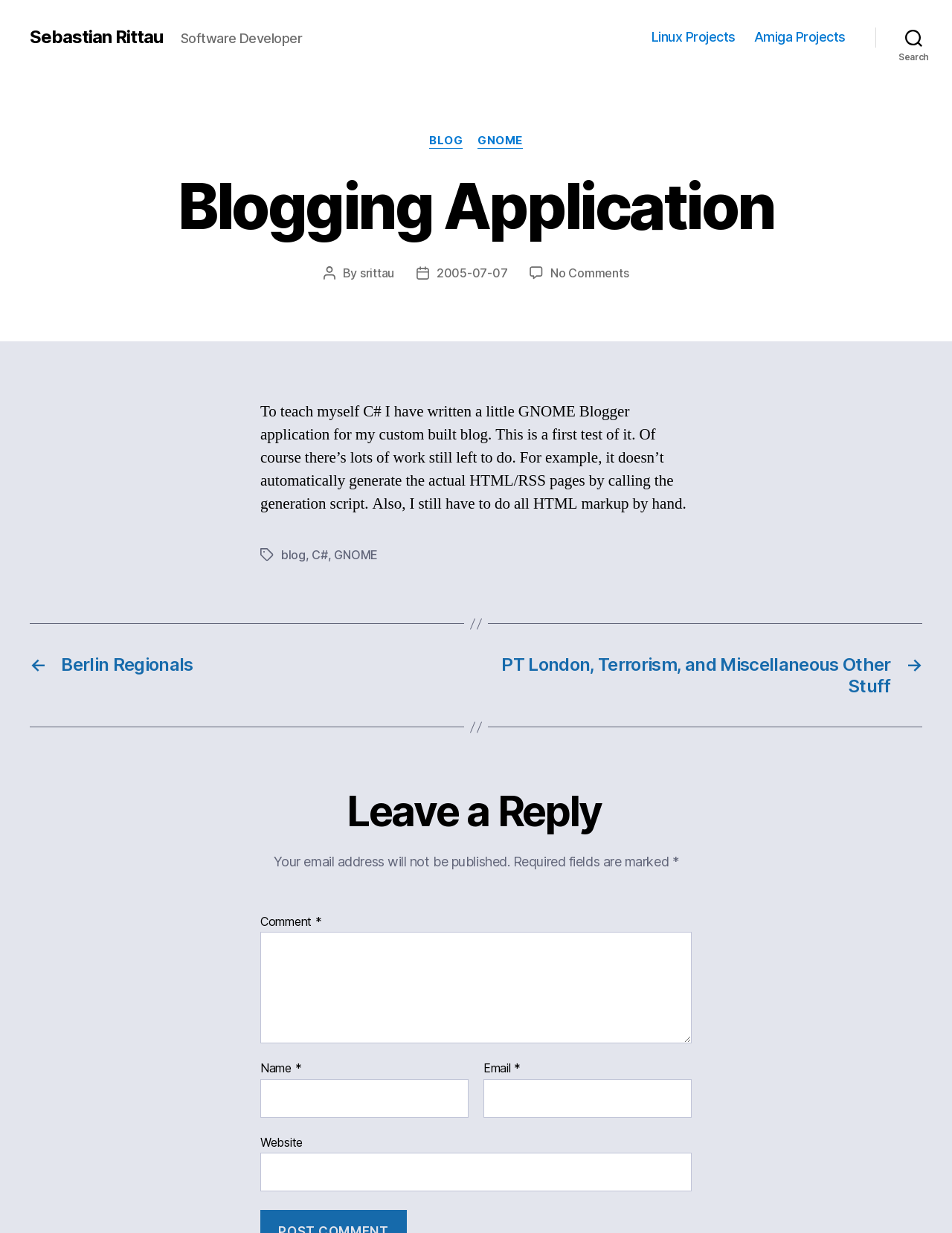Provide a short answer using a single word or phrase for the following question: 
What is the purpose of the blogging application?

To teach himself C#